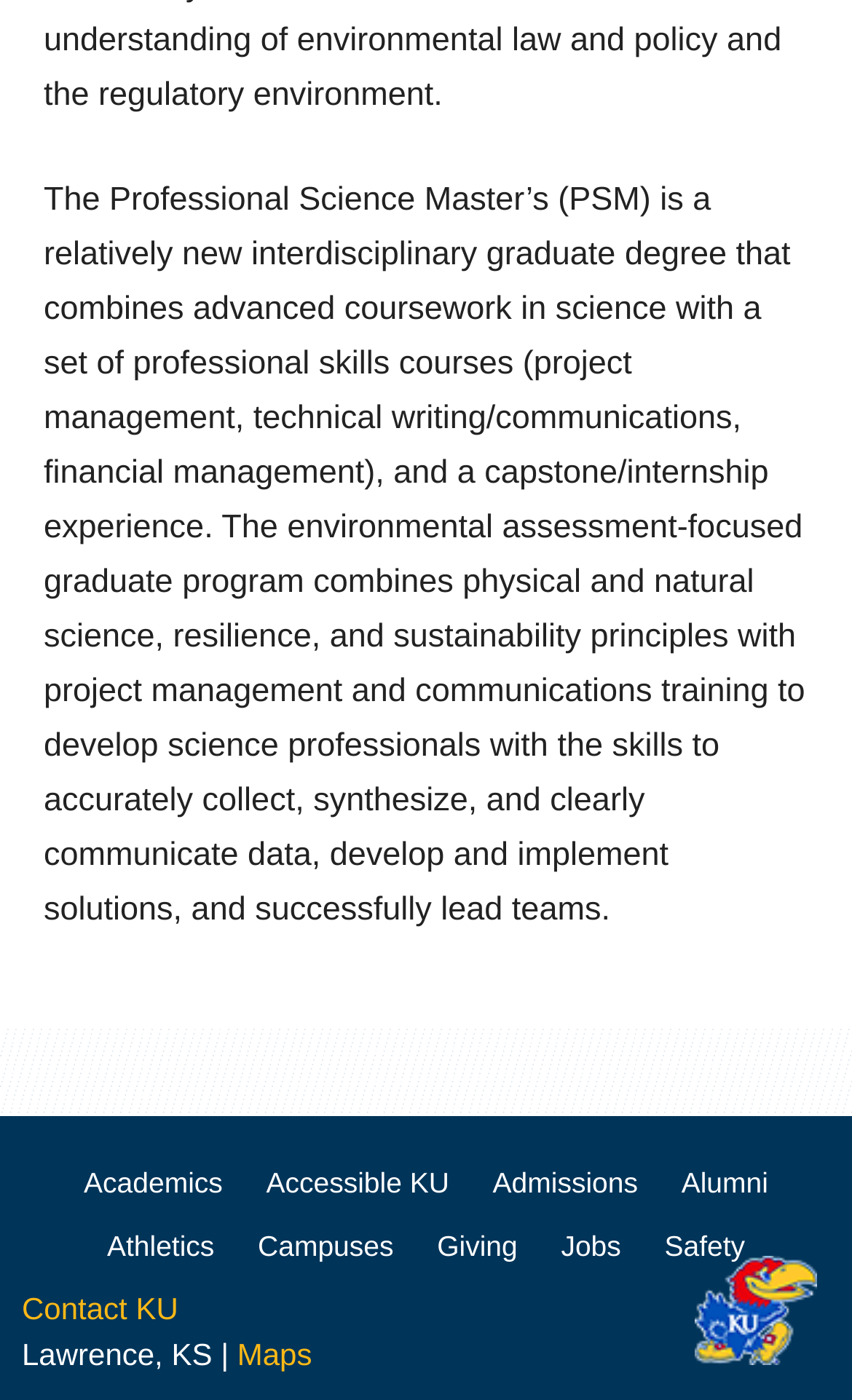What is the location of the university?
Based on the content of the image, thoroughly explain and answer the question.

The StaticText element at the bottom of the webpage indicates that the location of the university is Lawrence, KS.